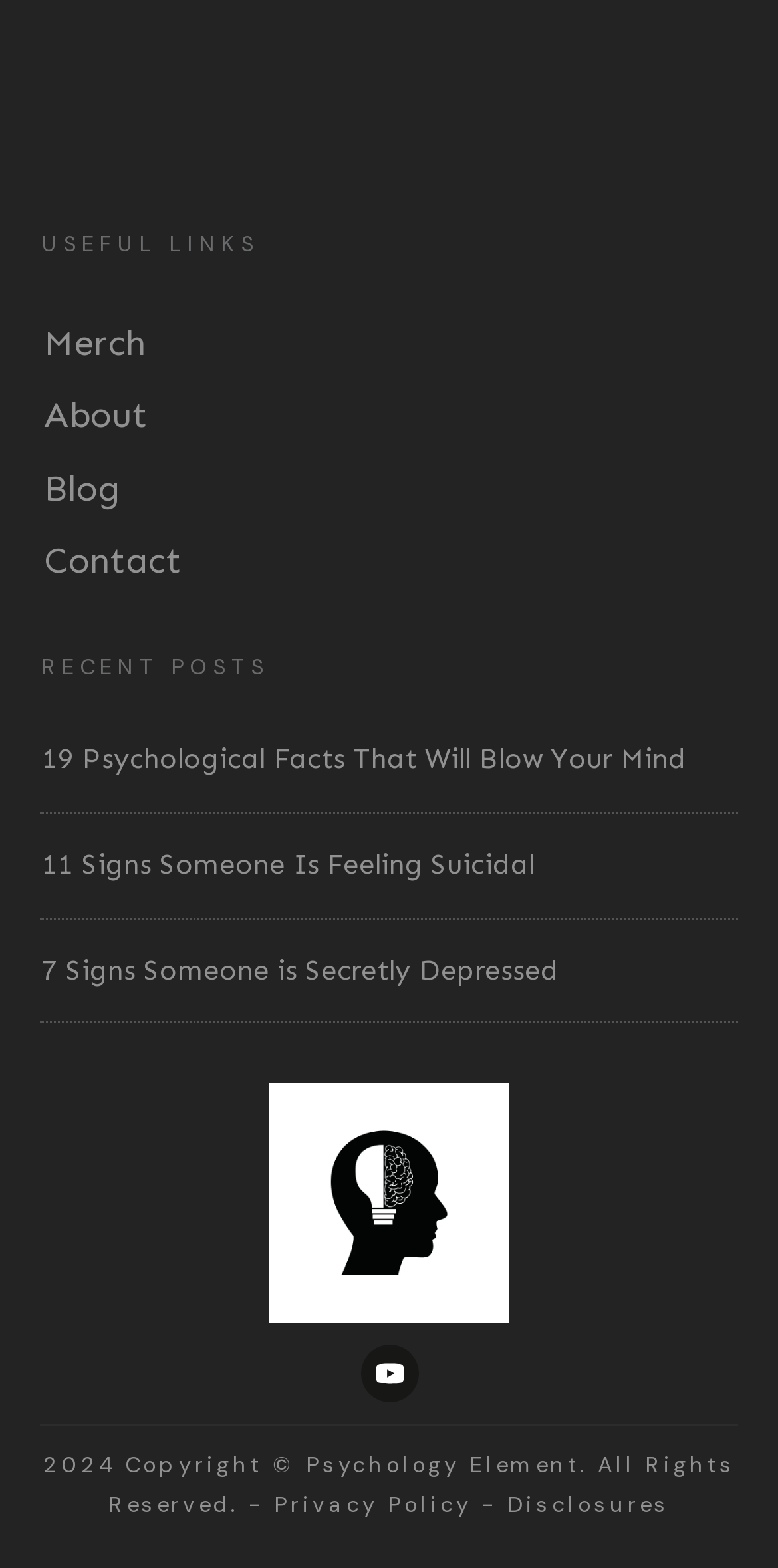Please identify the bounding box coordinates of the element's region that I should click in order to complete the following instruction: "visit the About page". The bounding box coordinates consist of four float numbers between 0 and 1, i.e., [left, top, right, bottom].

[0.056, 0.245, 0.19, 0.286]